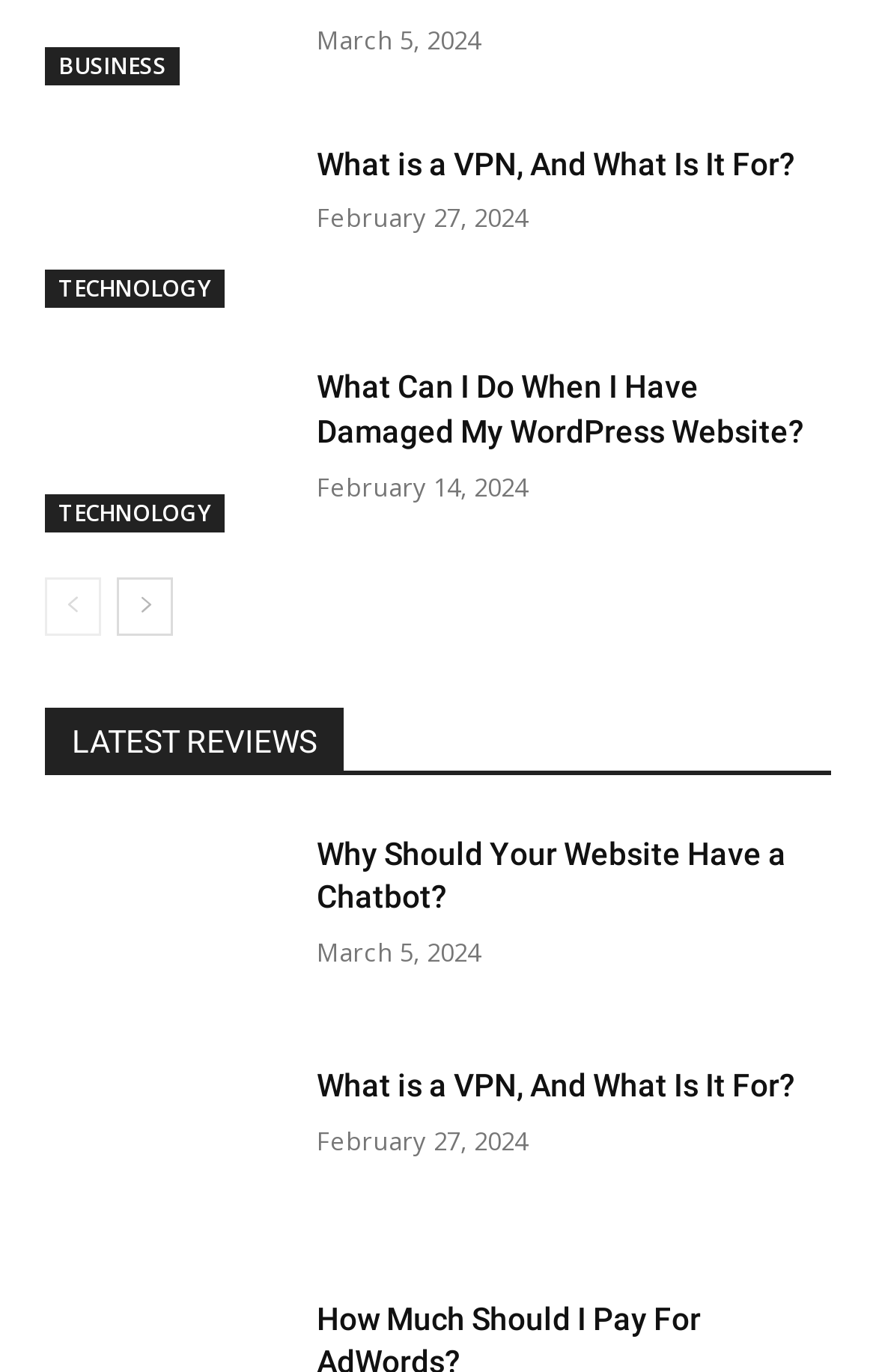Determine the coordinates of the bounding box for the clickable area needed to execute this instruction: "View the latest review".

[0.051, 0.516, 0.949, 0.565]